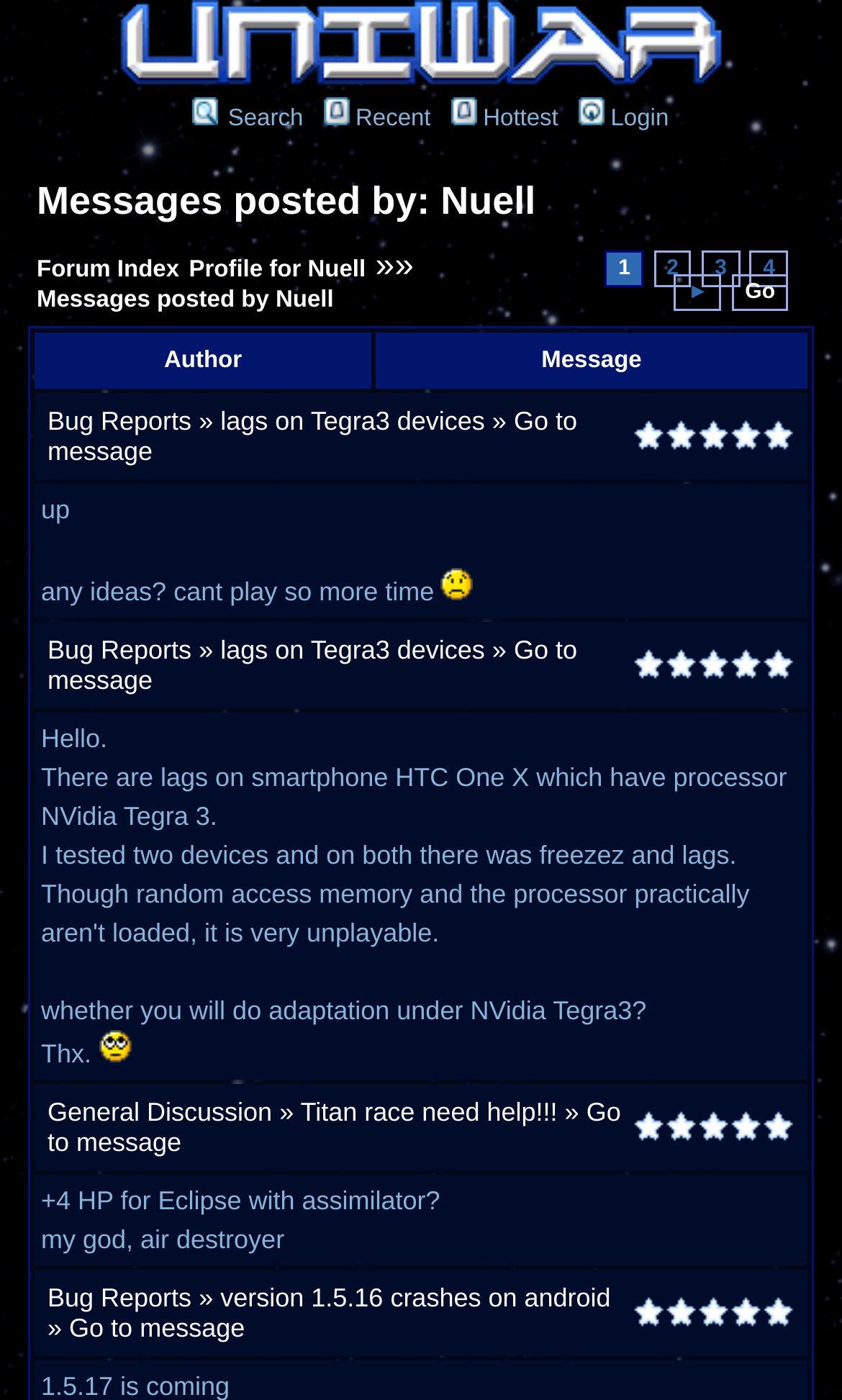Please locate the clickable area by providing the bounding box coordinates to follow this instruction: "View About us".

None